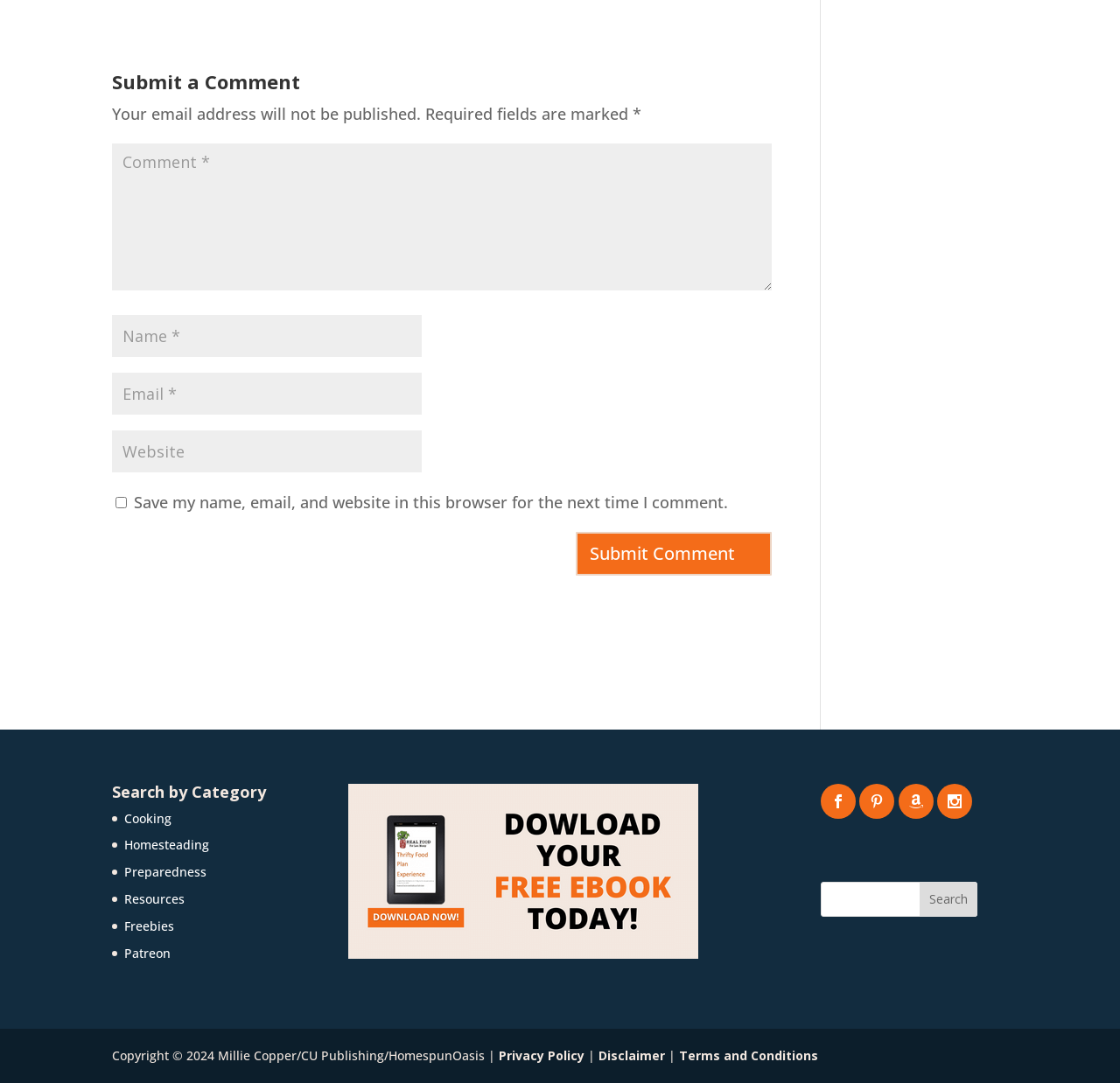Please identify the bounding box coordinates of the element's region that should be clicked to execute the following instruction: "Search by category". The bounding box coordinates must be four float numbers between 0 and 1, i.e., [left, top, right, bottom].

[0.1, 0.723, 0.238, 0.746]